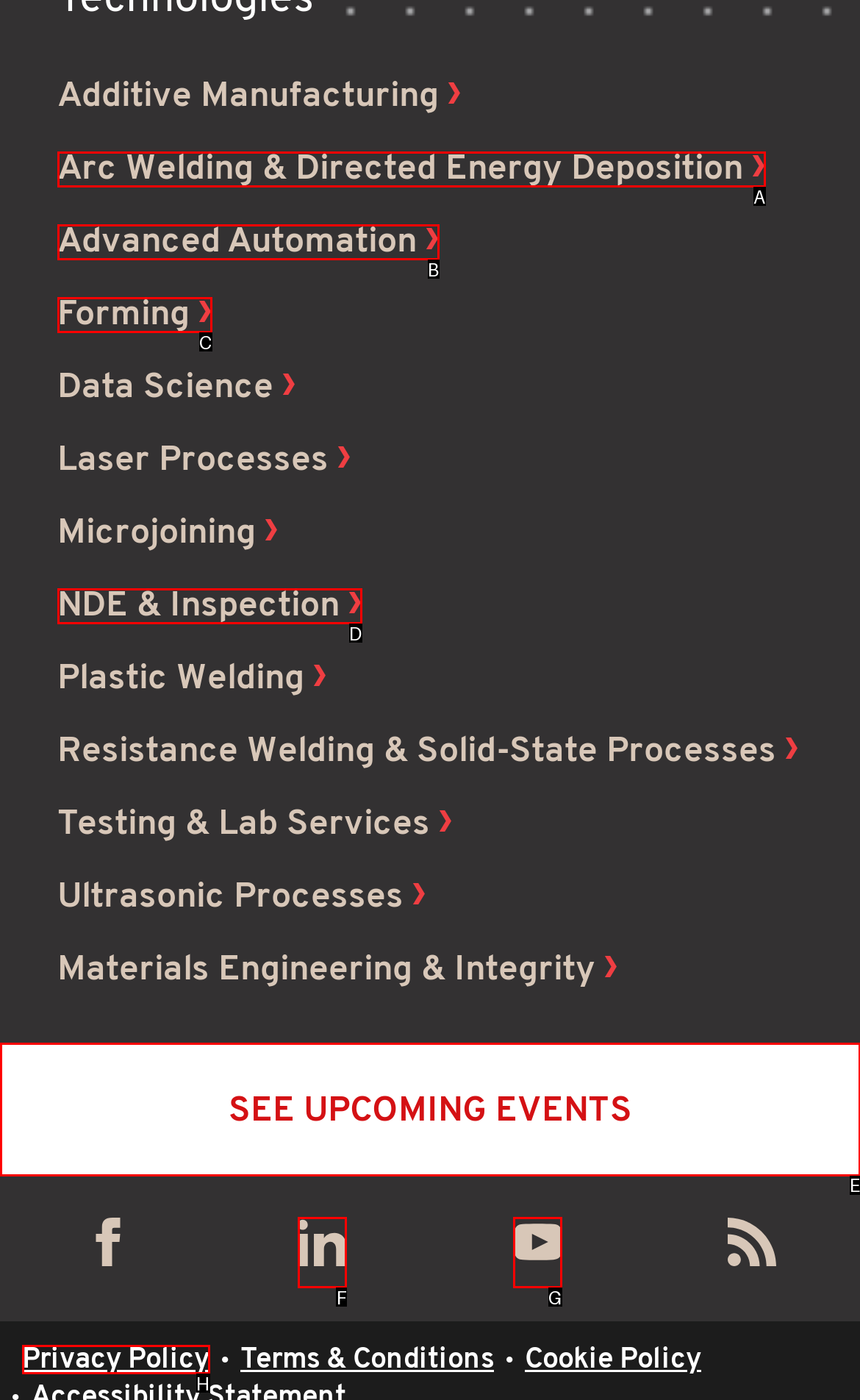Identify the correct option to click in order to complete this task: View upcoming events
Answer with the letter of the chosen option directly.

E